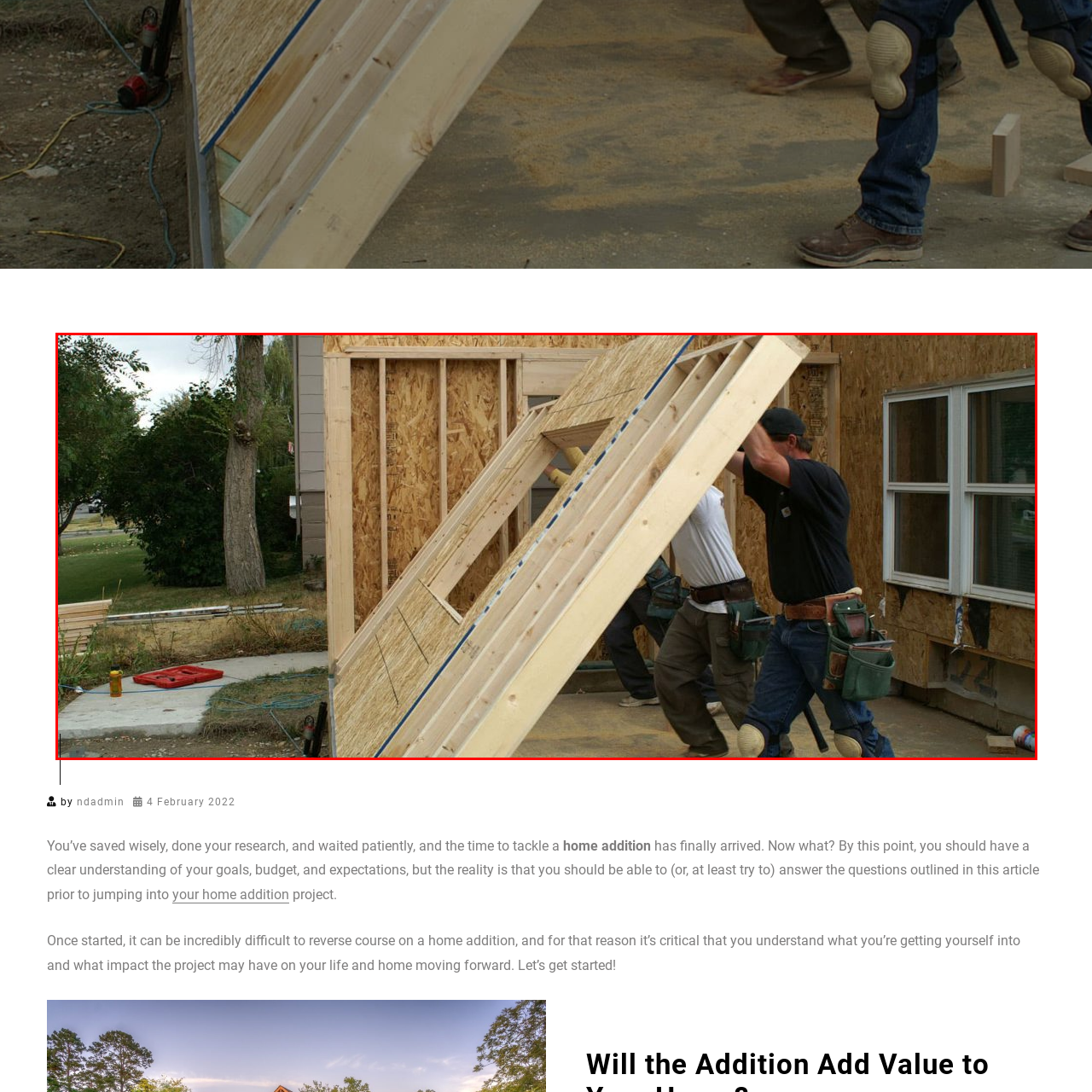What is the material used for the partially constructed wall?
Scrutinize the image inside the red bounding box and provide a detailed and extensive answer to the question.

The surrounding environment includes a partially constructed wall in the background, showcasing the raw materials typical of a building site, such as oriented strand board (OSB) and framing.